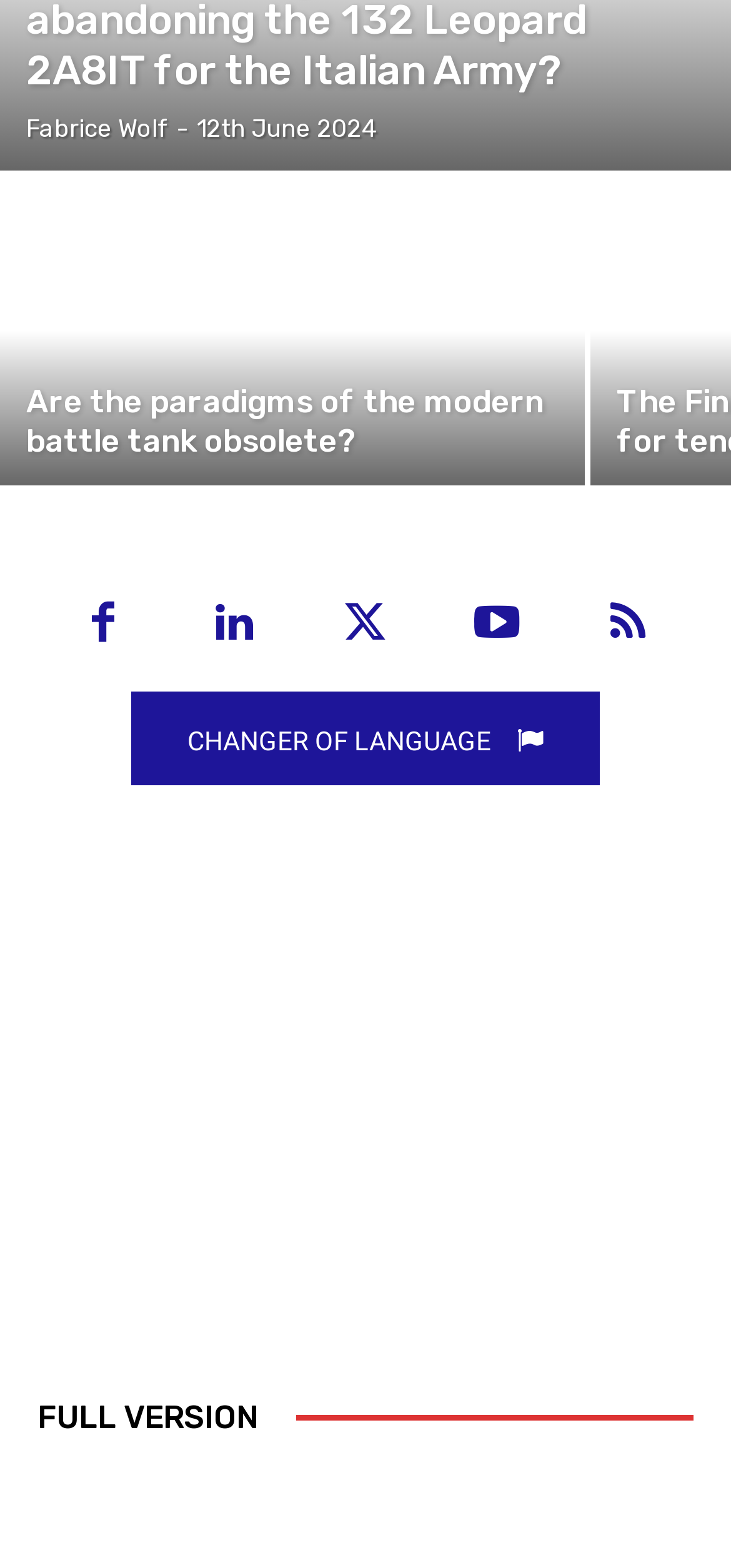Determine the bounding box coordinates of the UI element described below. Use the format (top-left x, top-left y, bottom-right x, bottom-right y) with floating point numbers between 0 and 1: CHANGER OF LANGUAGE

[0.179, 0.441, 0.821, 0.501]